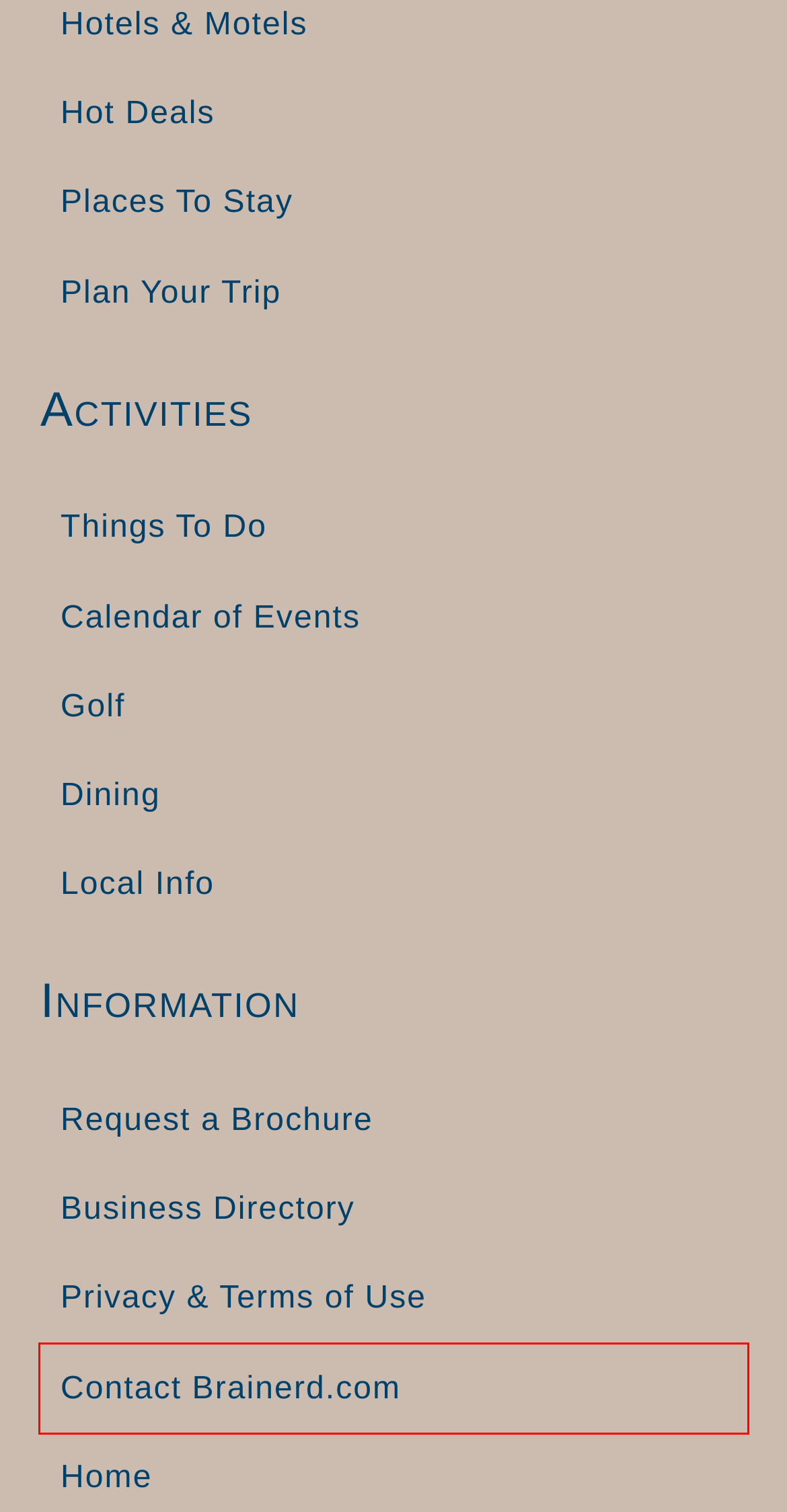Look at the given screenshot of a webpage with a red rectangle bounding box around a UI element. Pick the description that best matches the new webpage after clicking the element highlighted. The descriptions are:
A. Privacy Policy and Terms of Use for the Website www.brainerd.com
B. Thanksgiving Meals in the Brainerd Lakes Area - Holiday Dining - MN Buffet
C. Contact Brainerd Lakes Vacationland - Brainerd MN Tourism Information
D. Visit Brainerd MN - Family Lake Vacations - MN Meetings & Conference
E. Brainerd MN Resorts & Lodges - Cabin Rentals - Vacation Homes
F. Brainerd Vacation Information Request - MN Resorts Info - Brochures
G. Easter Dining Specials in the Brainerd Lakes Area - Easter Brunch MN
H. Brainerd/Baxter Hotels - Book a Hotel in MN - Lodging - MN Hotel Lodging

C